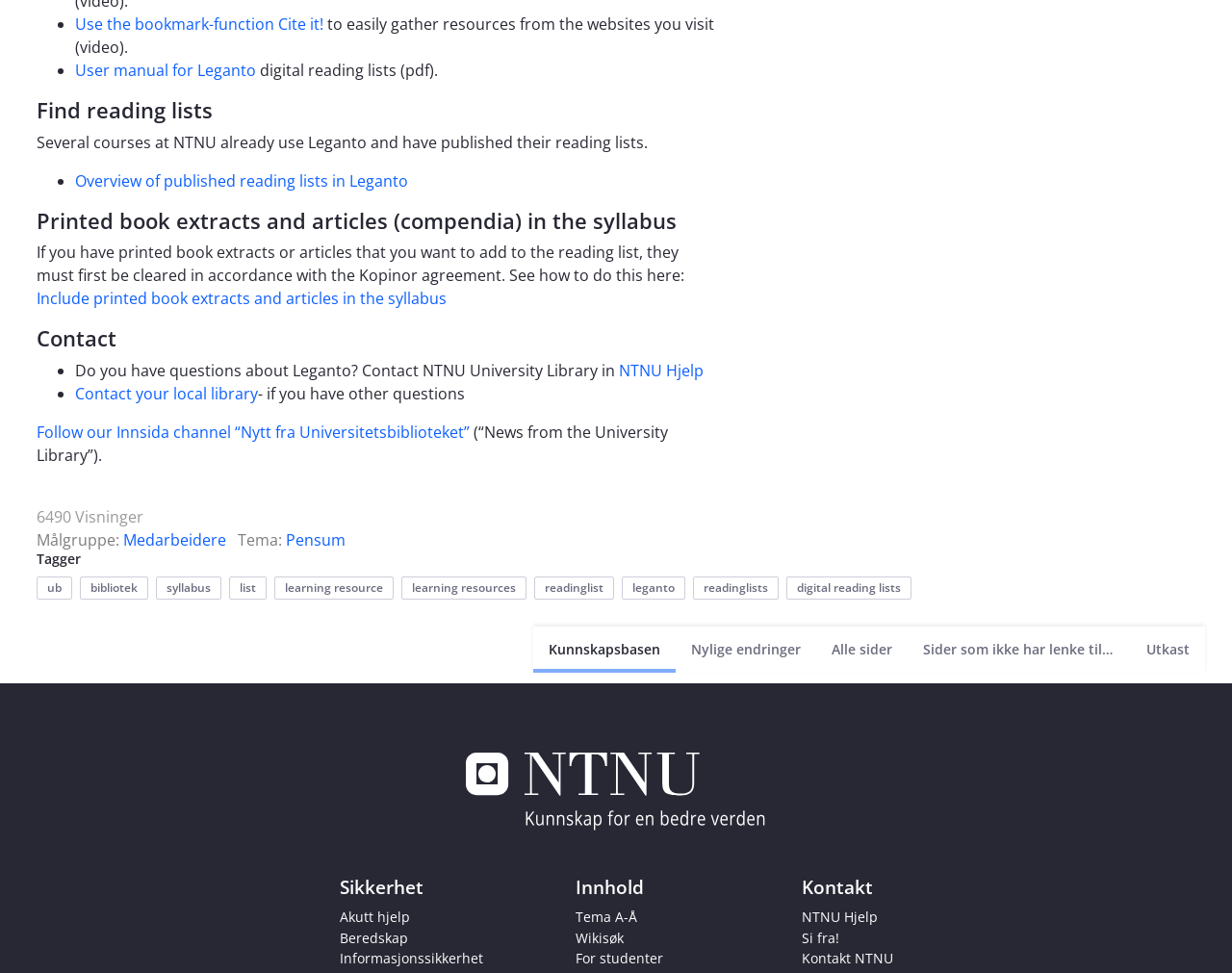Identify the bounding box coordinates of the part that should be clicked to carry out this instruction: "Follow 'NTNU Hjelp'".

[0.502, 0.369, 0.571, 0.391]